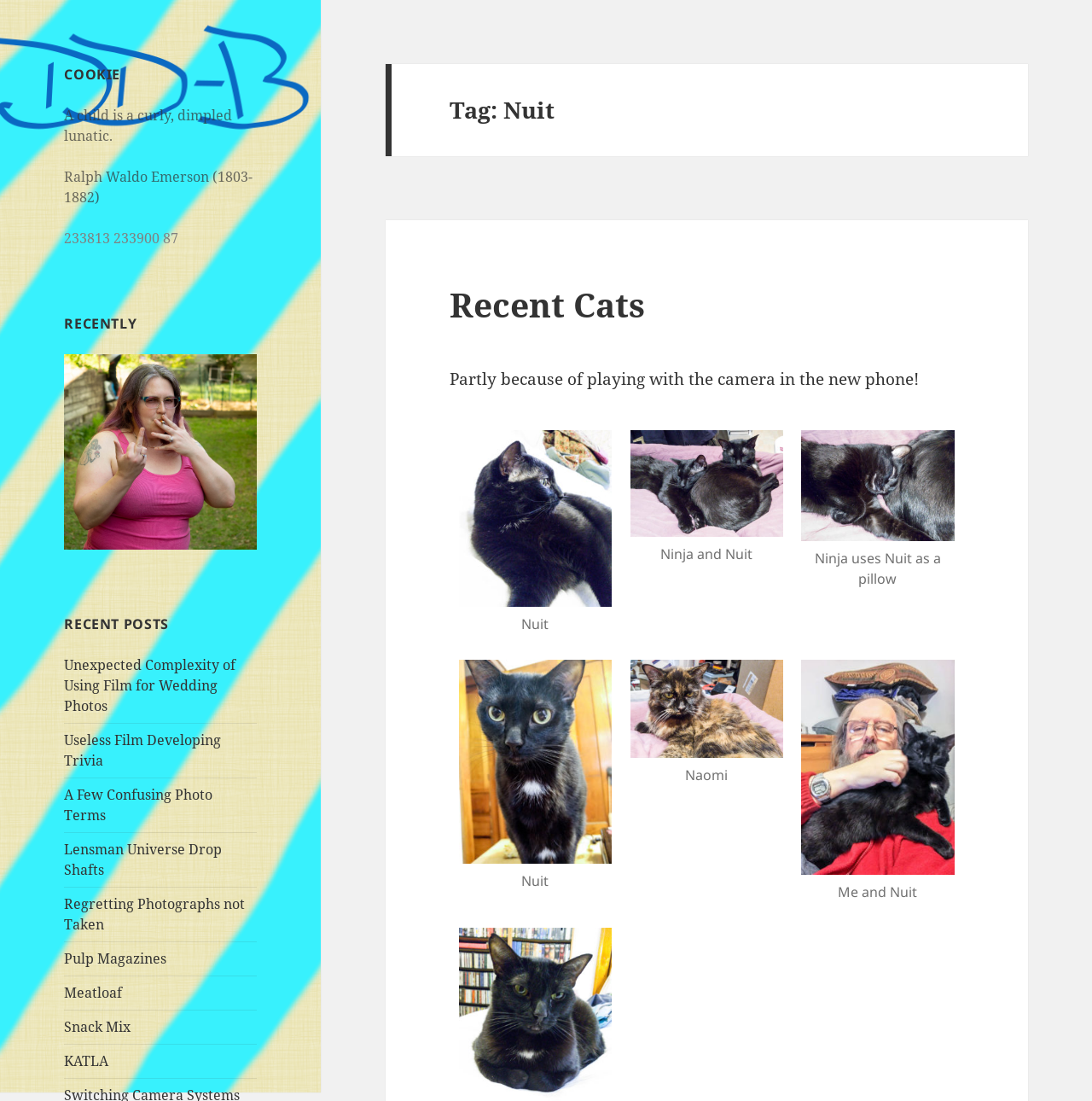What is the name of the tag?
Examine the image and provide an in-depth answer to the question.

The name of the tag is 'Nuit', which is indicated by the heading 'Tag: Nuit' on the webpage. This heading is located in the top-right section of the webpage.